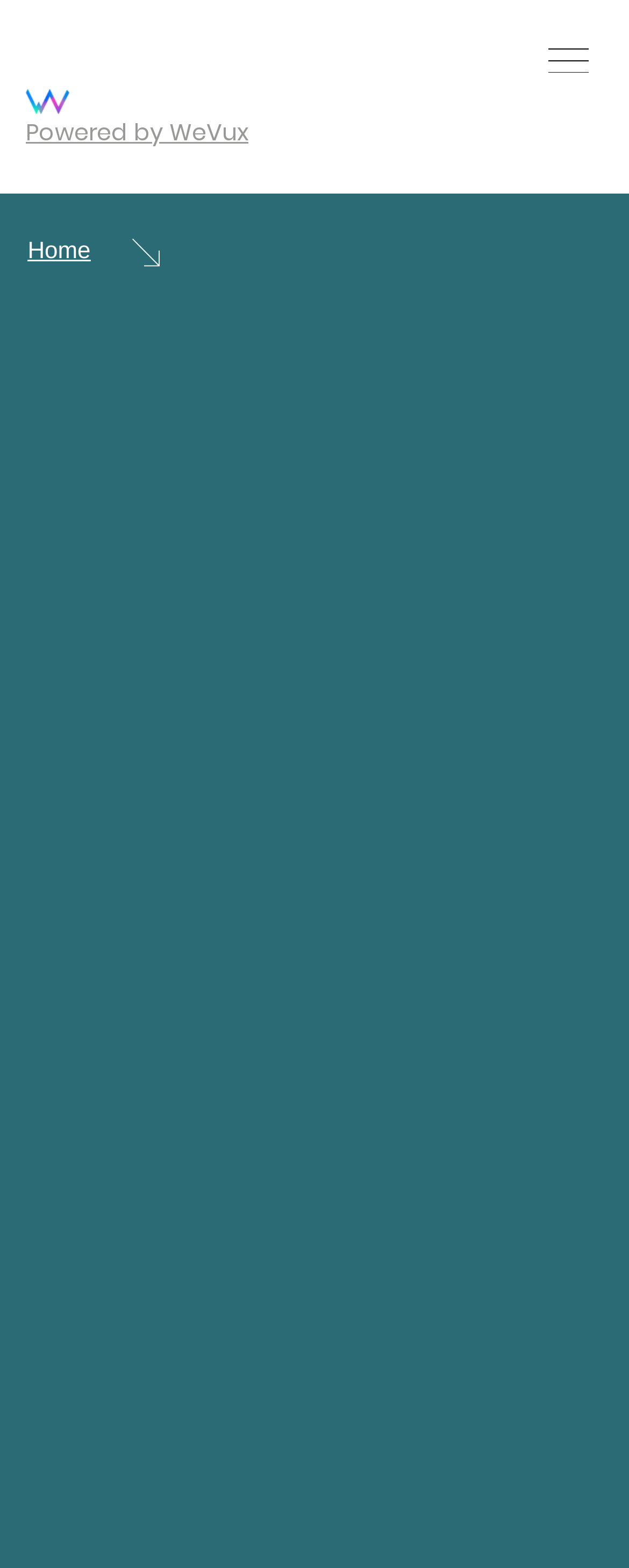What is the status of the project?
Please respond to the question with as much detail as possible.

I found the status of the project by looking at the 'Project Status' section, which is located below the 'Year' section. The text 'Looking for fundings for production' is listed under the 'Project Status' heading.